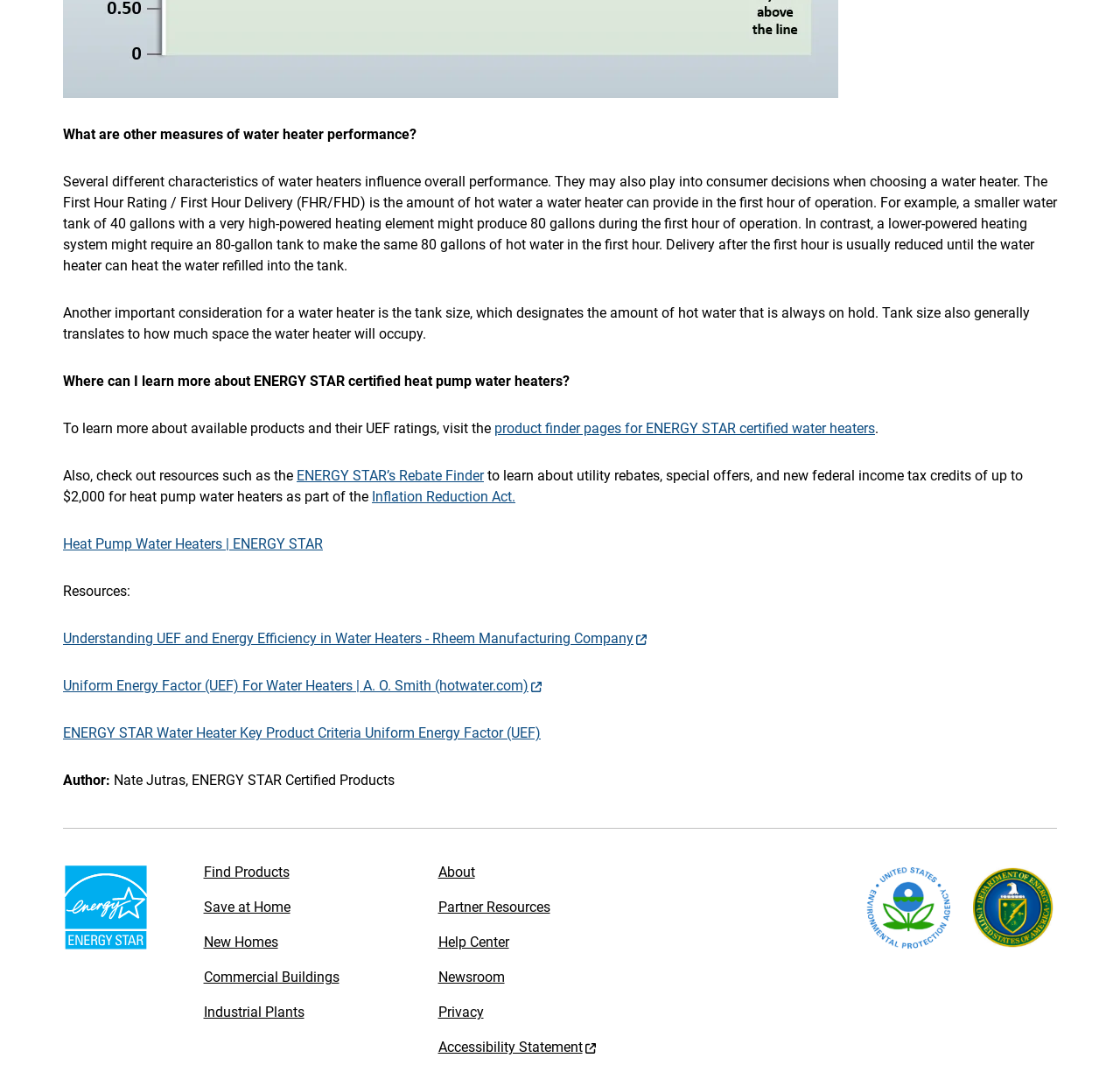Answer the following in one word or a short phrase: 
Who is the author of the webpage content?

Nate Jutras